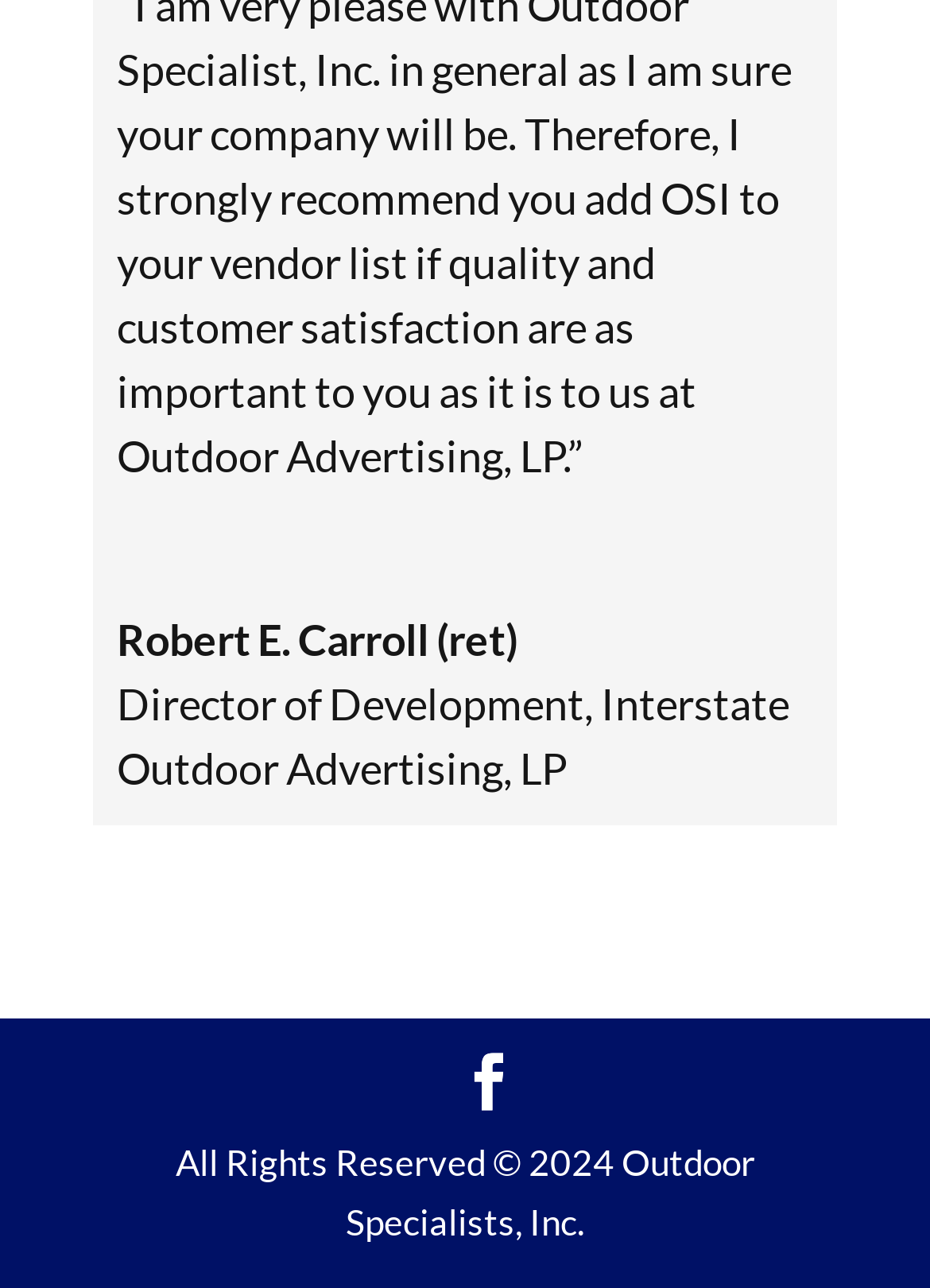Please determine the bounding box coordinates for the element with the description: "Facebook".

[0.495, 0.818, 0.556, 0.865]